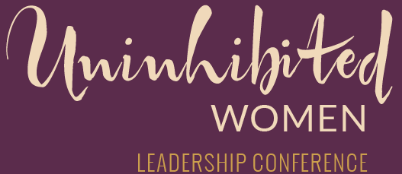Present an elaborate depiction of the scene captured in the image.

The image features the title "Uninhibited Women Leadership Conference," showcasing a stylish and empowering design. The words "Uninhibited" and "Women" are presented in a graceful script font, emphasizing the conference's focus on female empowerment and leadership. Below these prominent words, "LEADERSHIP CONFERENCE" is rendered in a bold, clean typeface, reinforcing the professional and transformative nature of the event. This conference aims to provide a platform for women to amplify their voices and embrace their leadership potential, contributing to a supportive community for personal and professional growth.